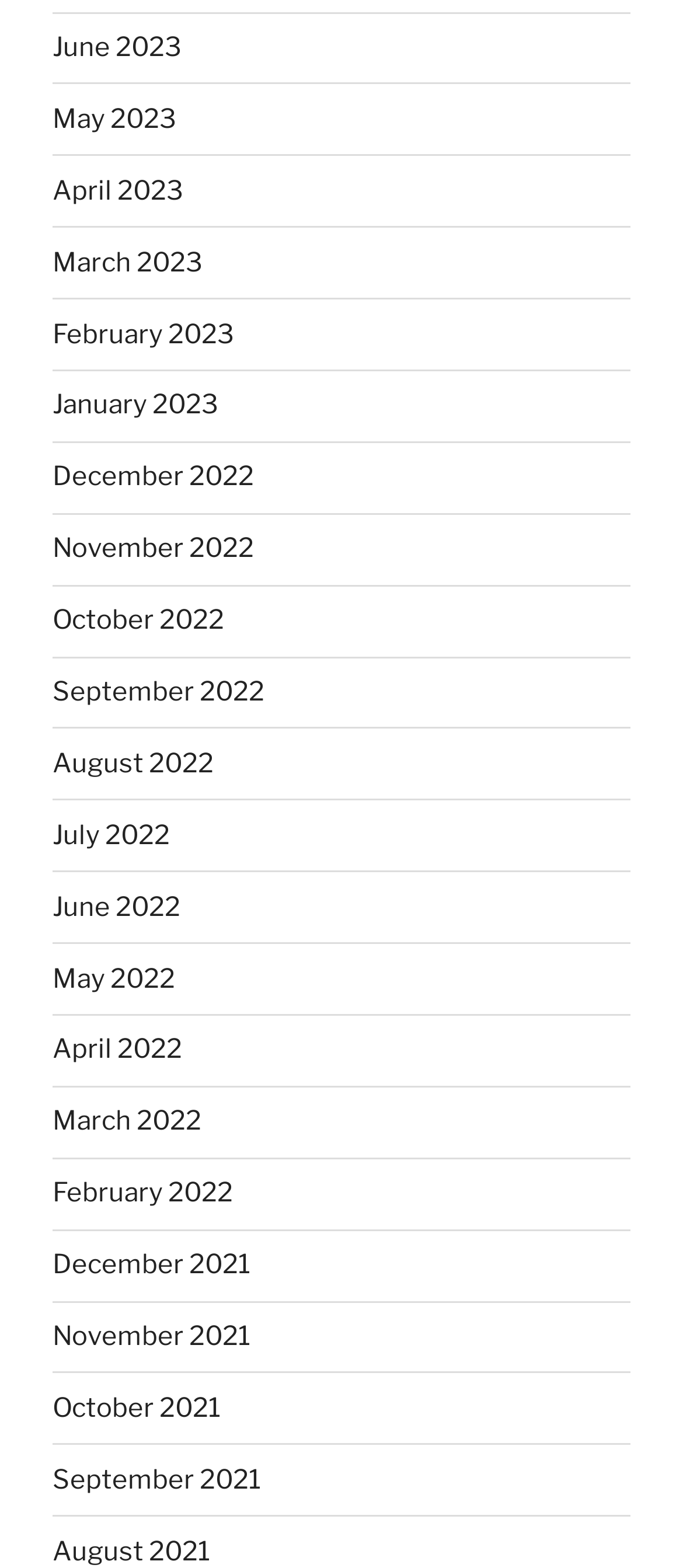What is the most recent month listed?
Please provide an in-depth and detailed response to the question.

By examining the list of links, I can see that the topmost link is 'June 2023', which suggests that it is the most recent month listed.